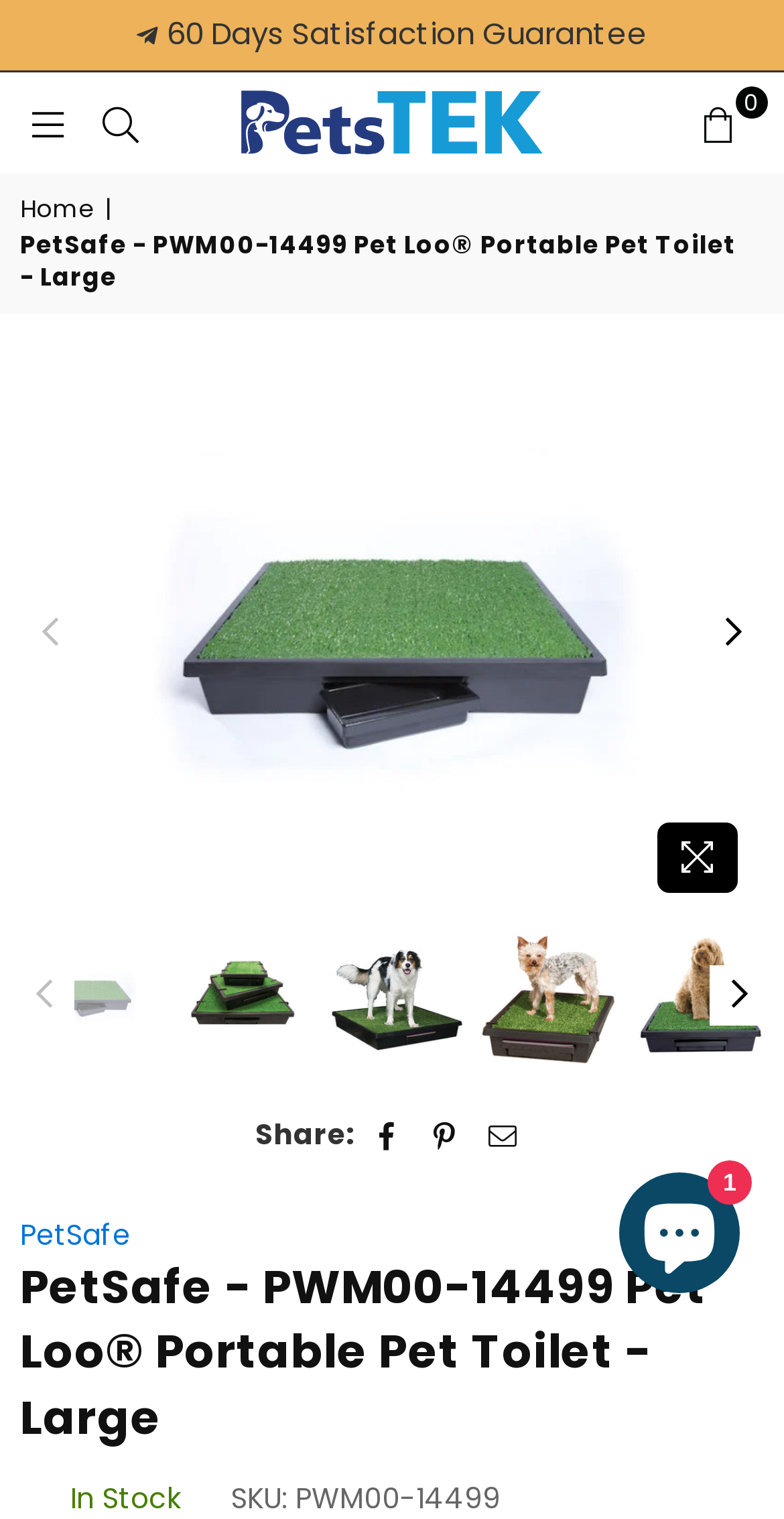Identify the bounding box coordinates necessary to click and complete the given instruction: "Click on the 'Next' button".

[0.897, 0.397, 0.974, 0.437]